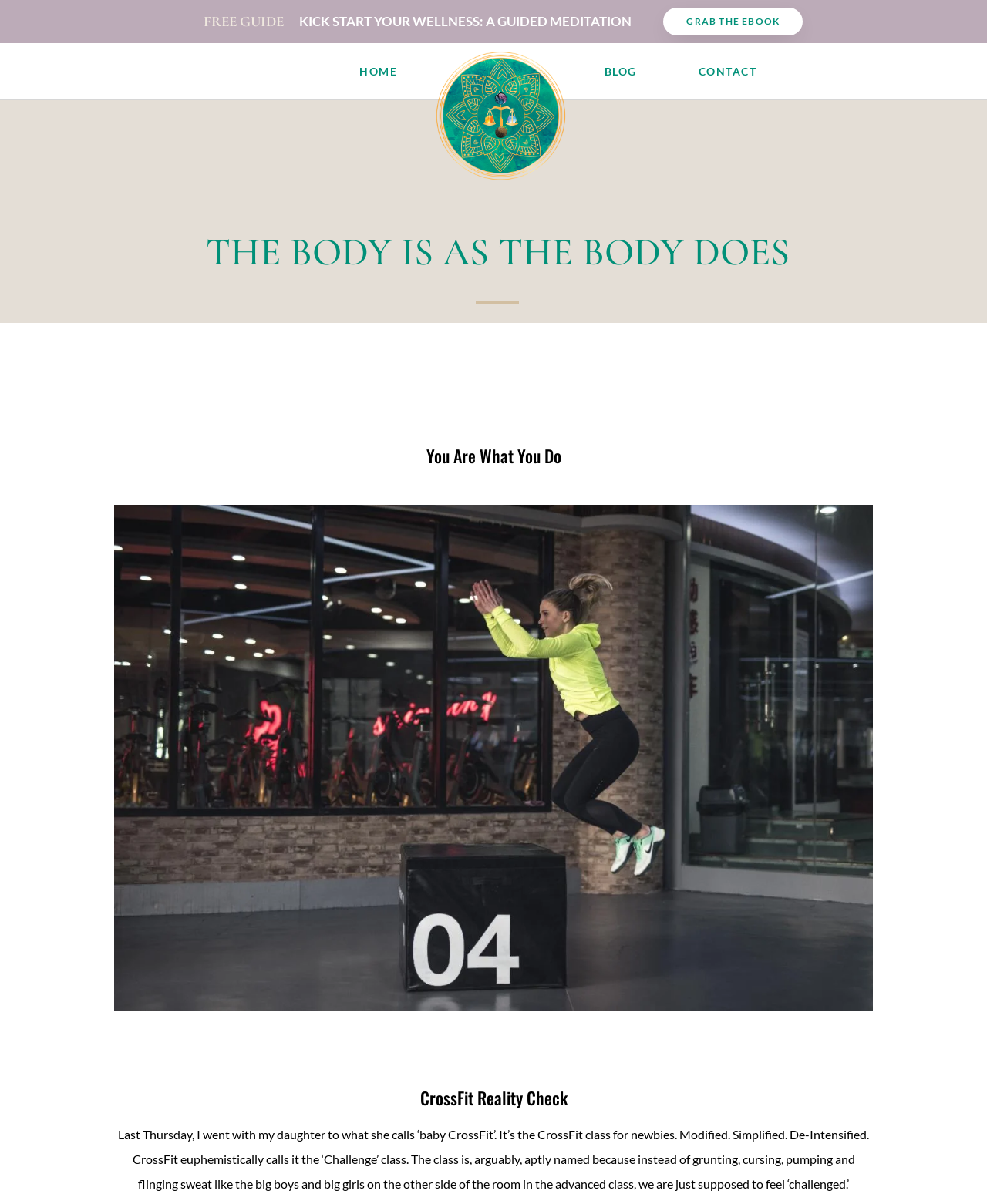How many links are there in the top navigation bar? Based on the screenshot, please respond with a single word or phrase.

3